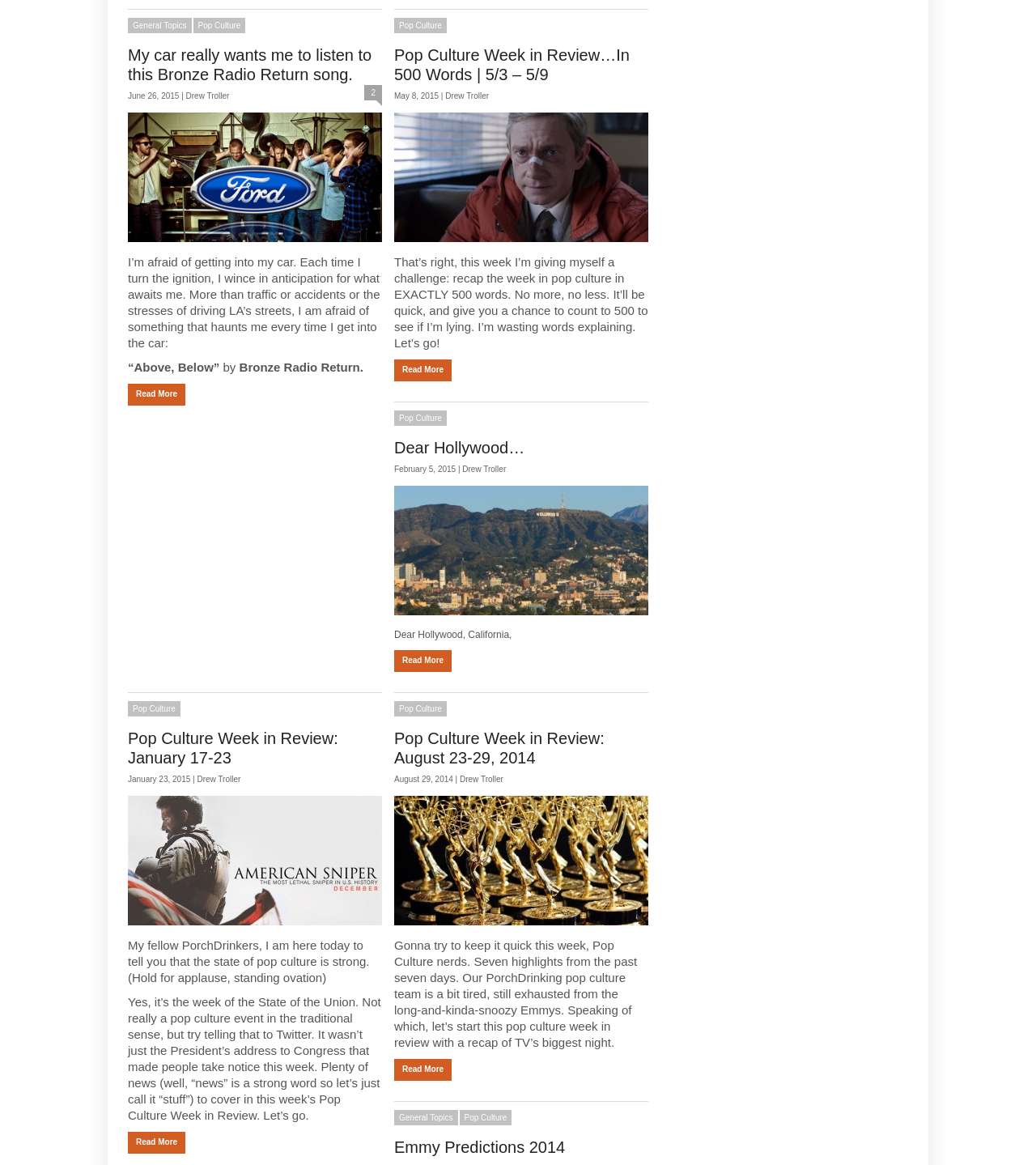Examine the screenshot and answer the question in as much detail as possible: How many articles are categorized under 'Pop Culture'?

I counted the number of articles categorized under 'Pop Culture' by looking at the links 'Pop Culture' and their corresponding headings, which indicates that there are 4 articles categorized under 'Pop Culture'.